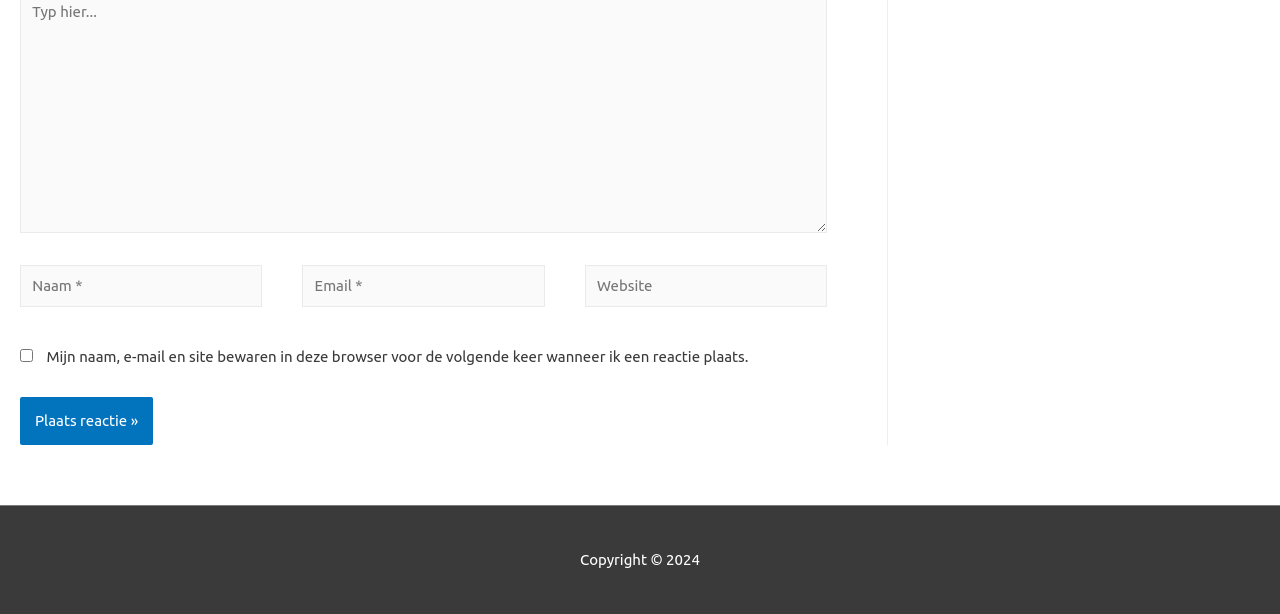Using the description "name="submit" value="Plaats reactie »"", predict the bounding box of the relevant HTML element.

[0.016, 0.647, 0.12, 0.724]